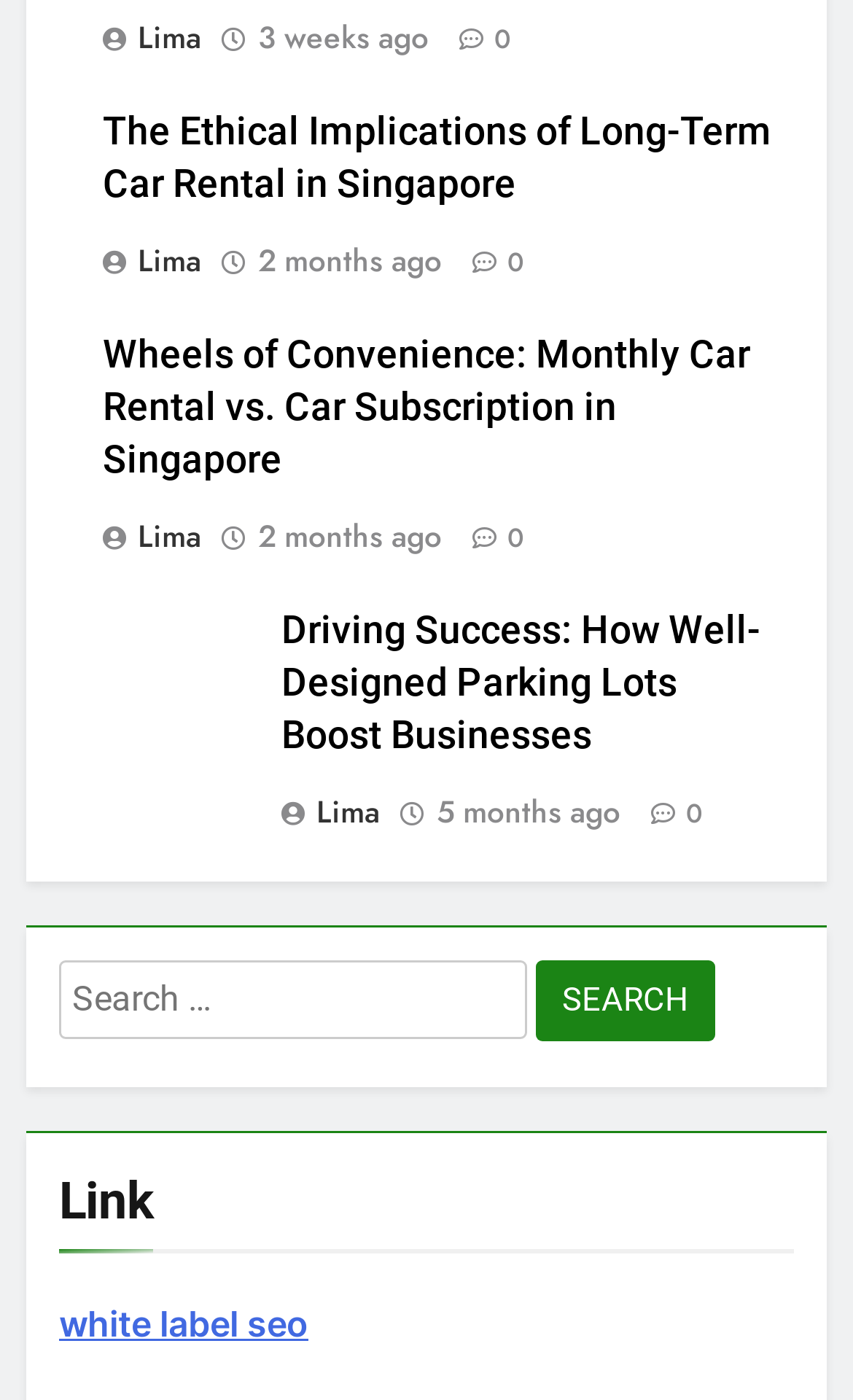What is the purpose of the search box?
Carefully analyze the image and provide a detailed answer to the question.

The search box is located at the bottom of the webpage, and it has a label 'Search for:' and a button 'Search'. This suggests that the purpose of the search box is to allow users to search for specific content on the webpage.